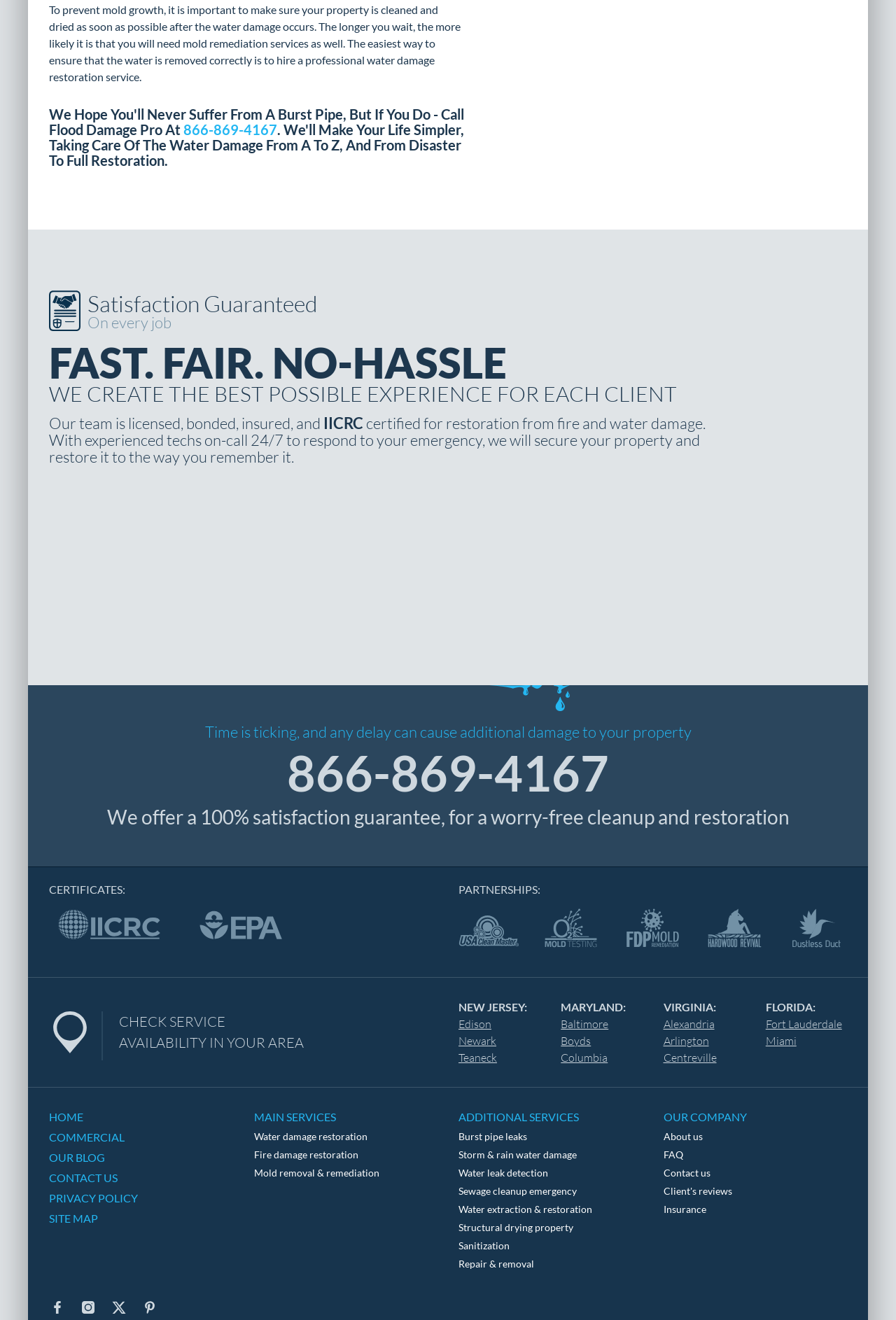Find the bounding box coordinates for the HTML element described in this sentence: "Water extraction & restoration". Provide the coordinates as four float numbers between 0 and 1, in the format [left, top, right, bottom].

[0.512, 0.911, 0.661, 0.92]